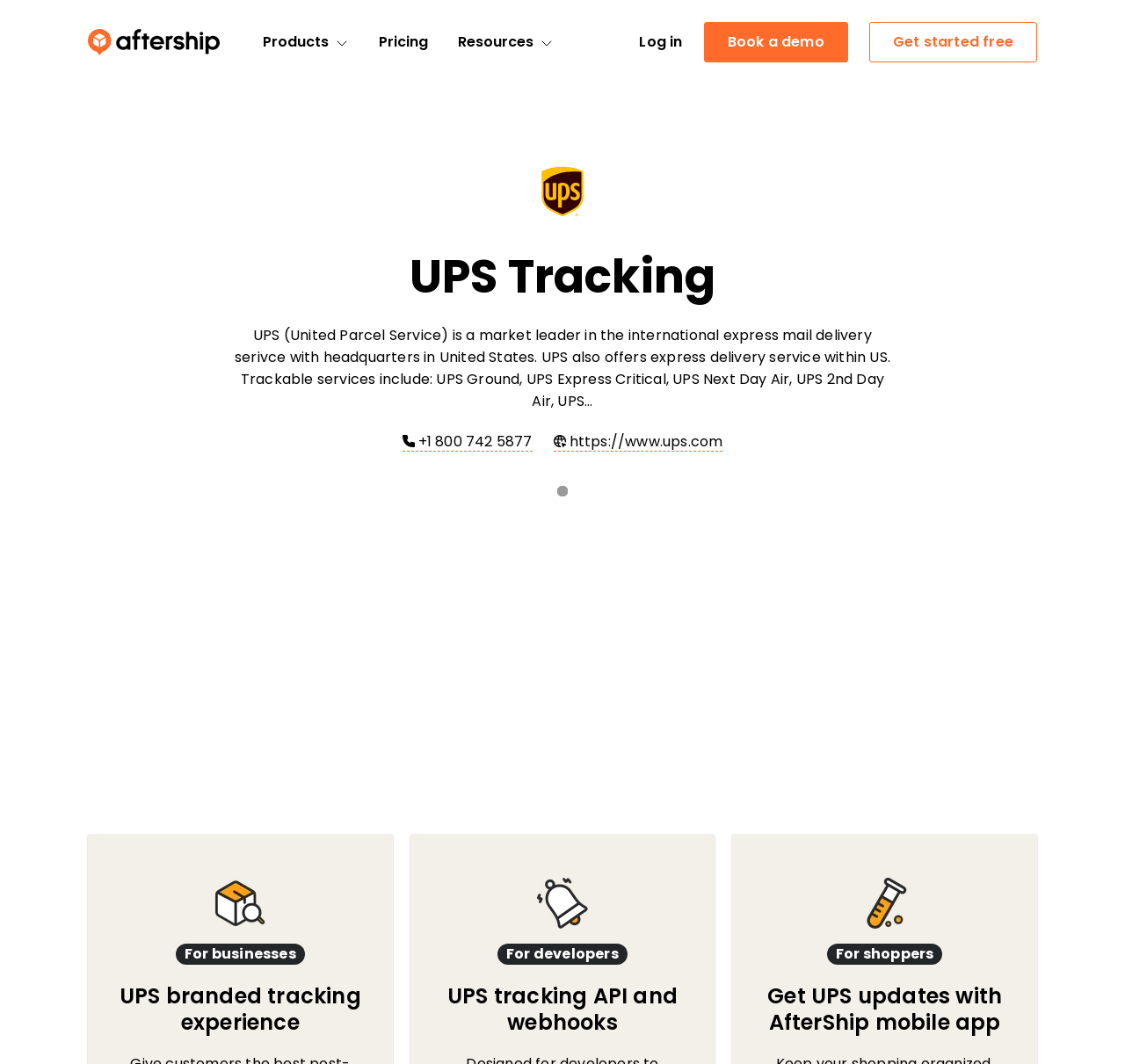Identify the bounding box coordinates of the clickable region necessary to fulfill the following instruction: "Click the 'Get started free' link". The bounding box coordinates should be four float numbers between 0 and 1, i.e., [left, top, right, bottom].

[0.772, 0.021, 0.922, 0.059]